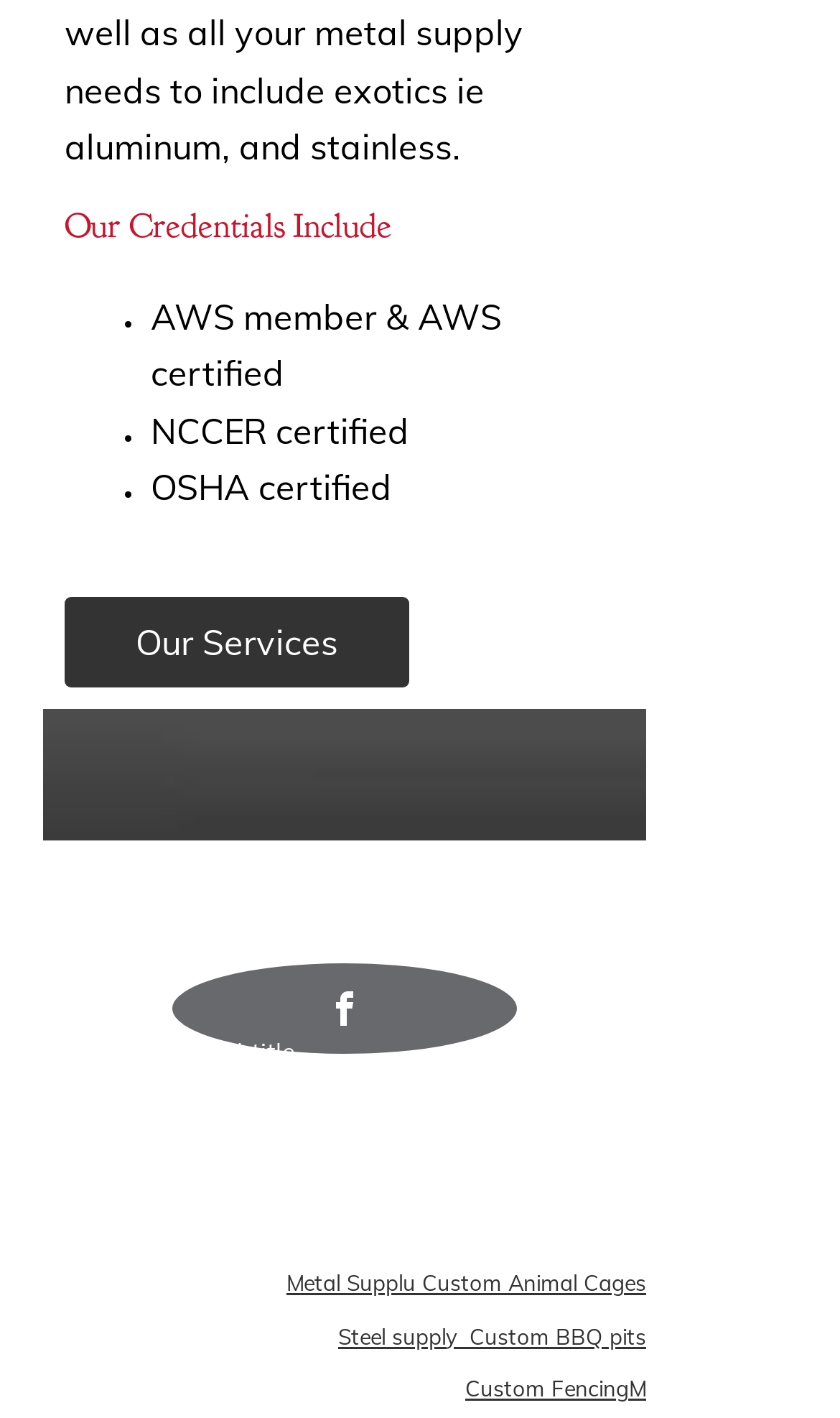Please locate the UI element described by "Custom FencingM" and provide its bounding box coordinates.

[0.554, 0.968, 0.769, 0.99]